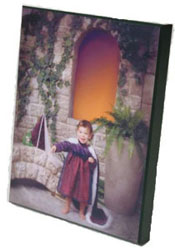What is beside the child in the image?
Give a thorough and detailed response to the question.

According to the caption, there is a decorative pot beside the child, which adds to the whimsical ambiance of the scene.